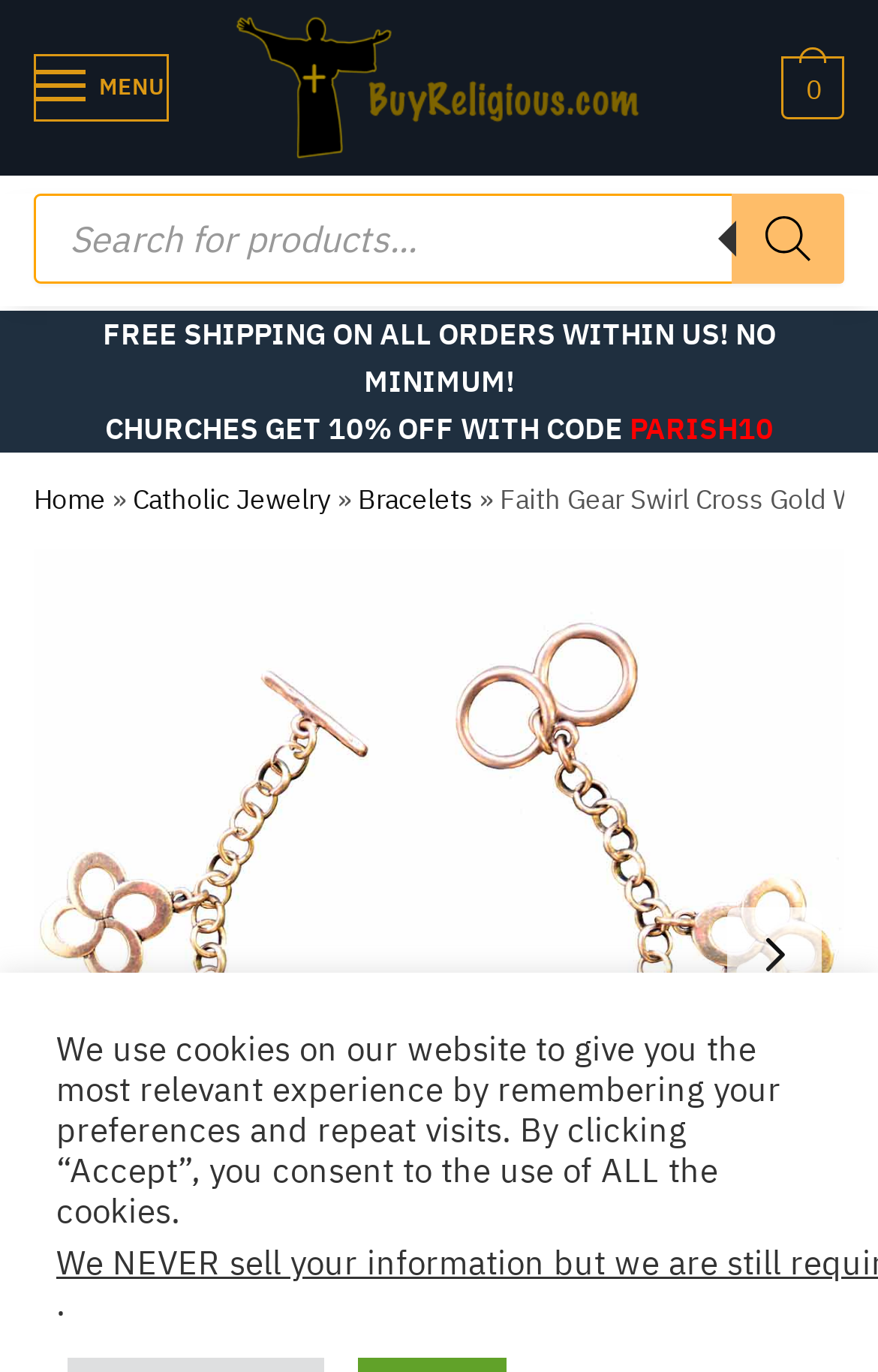By analyzing the image, answer the following question with a detailed response: What is the discount offered to churches?

The webpage has a StaticText element with the text 'CHURCHES GET 10% OFF WITH CODE', indicating that churches can get a 10% discount by using a specific code.